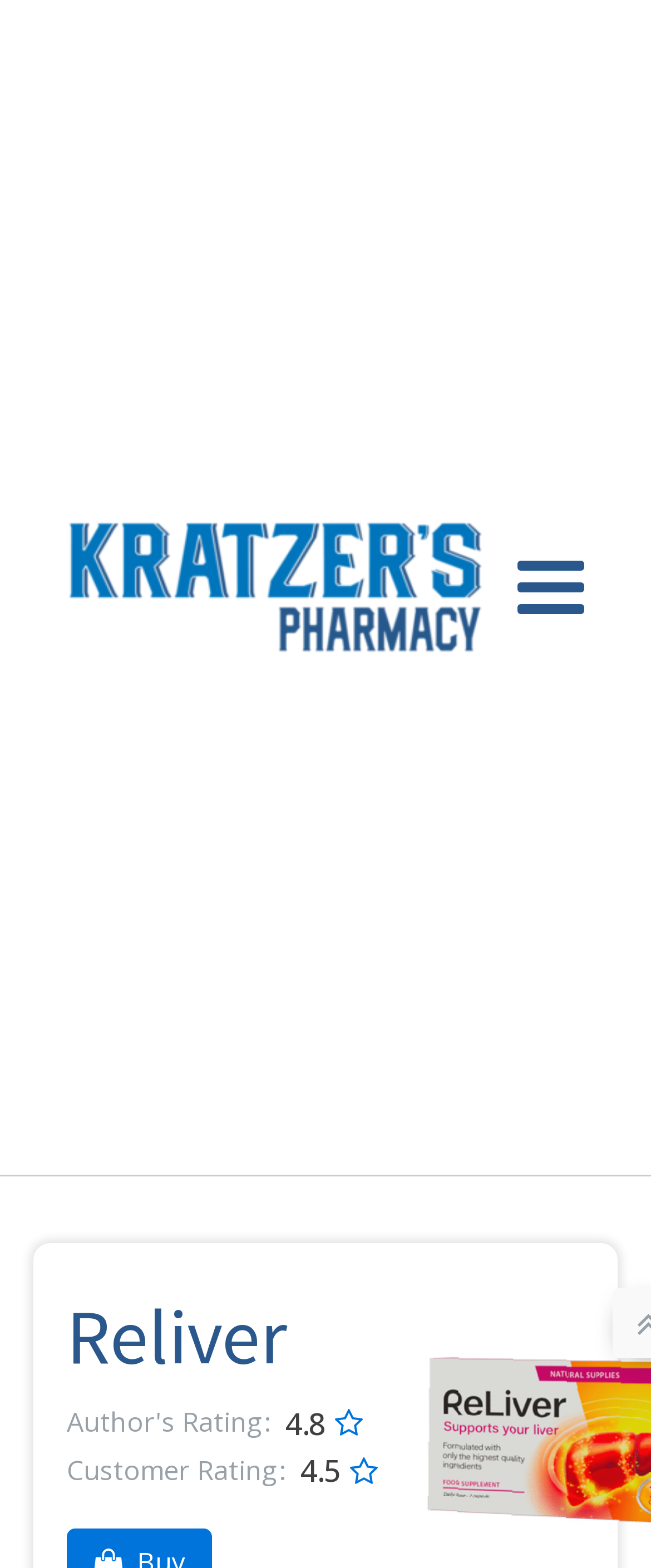Offer a detailed explanation of the webpage layout and contents.

The webpage is about Reliver, a product with customer reviews, price, and availability information. At the top, there is a link on the left side, followed by a heading that reads "Reliver" on the same horizontal level. Below the heading, there is a rating section with a "4.8" rating displayed prominently, accompanied by a star icon. To the left of the rating, the text "Customer Rating:" is written. 

On the same horizontal level as the rating, but slightly to the right, there is another rating of "4.5" with a similar star icon. The overall layout of the ratings section is organized and easy to read, with clear labels and concise text.